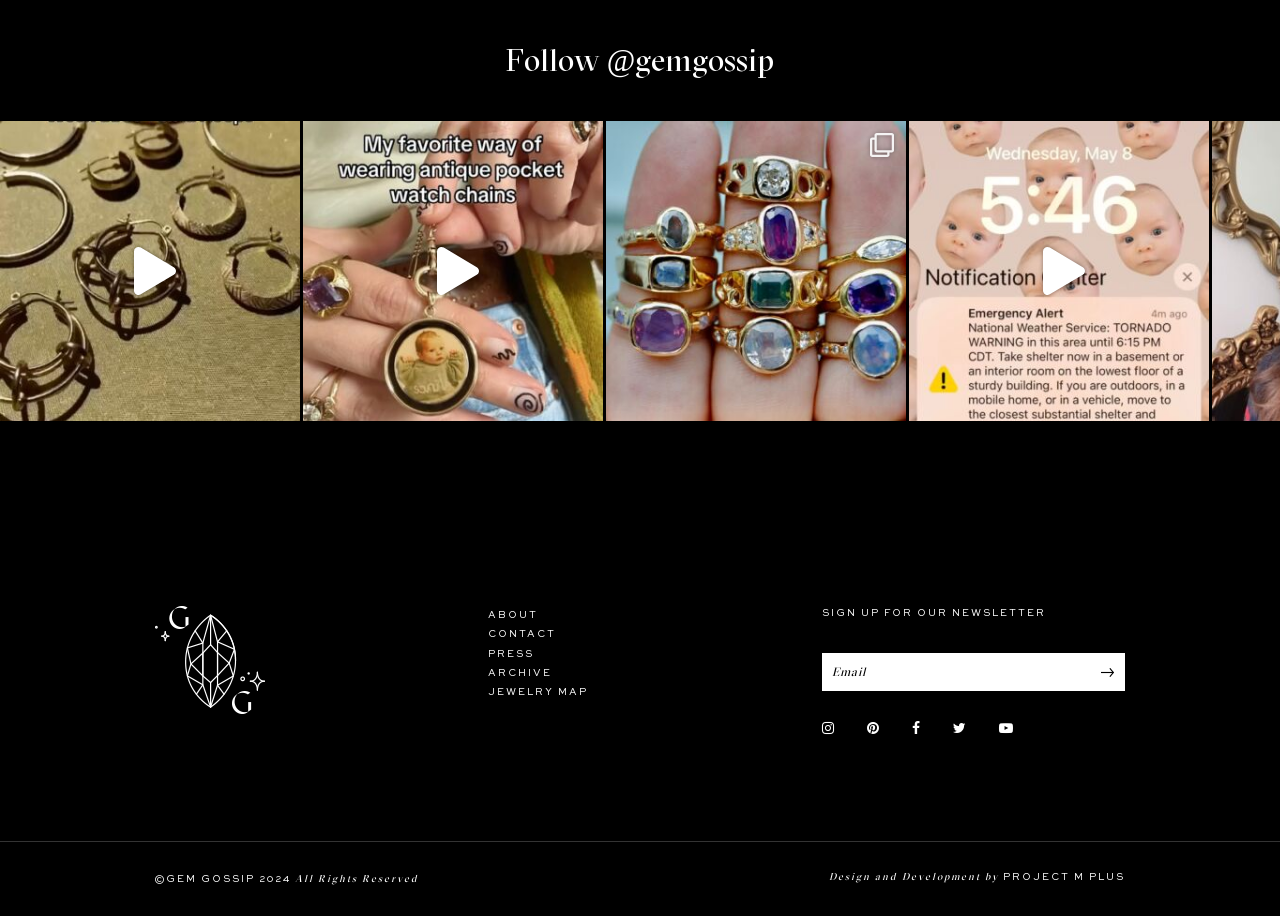Identify the bounding box coordinates of the part that should be clicked to carry out this instruction: "Submit".

[0.852, 0.713, 0.879, 0.755]